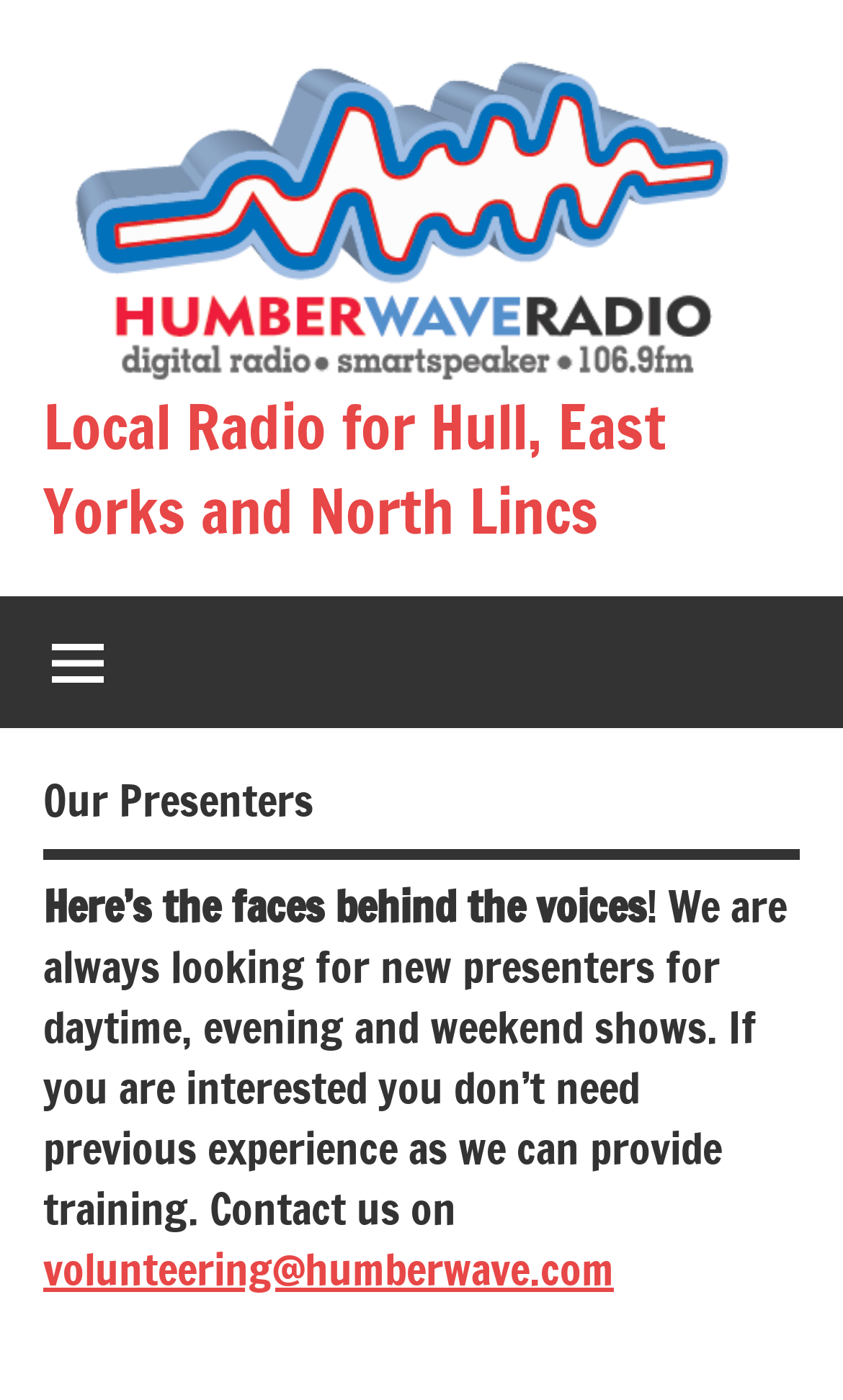Provide a thorough description of the webpage you see.

The webpage is about the presenters of a local radio station serving Hull, East Yorks, and North Lincs. At the top, there is a logo image of the radio station, accompanied by a link with the same name. Below the logo, there is a button to expand the primary menu, which is currently collapsed.

The main content of the page is divided into two sections. The first section has a heading that reads "Our Presenters" and is located at the top left of the content area. The second section is a paragraph that describes the presenters and provides information on how to become one. This paragraph is located below the "Our Presenters" heading and spans across the entire content area. The paragraph mentions that the radio station is always looking for new presenters and provides an email address, volunteering@humberwave.com, which is a clickable link, to contact for more information.

There are three links on the page, all of which have the same text "Local Radio for Hull, East Yorks and North Lincs", with one located at the top, one in the middle, and one at the bottom. The image logo of the radio station is positioned at the top left of the page, above the button to expand the primary menu.